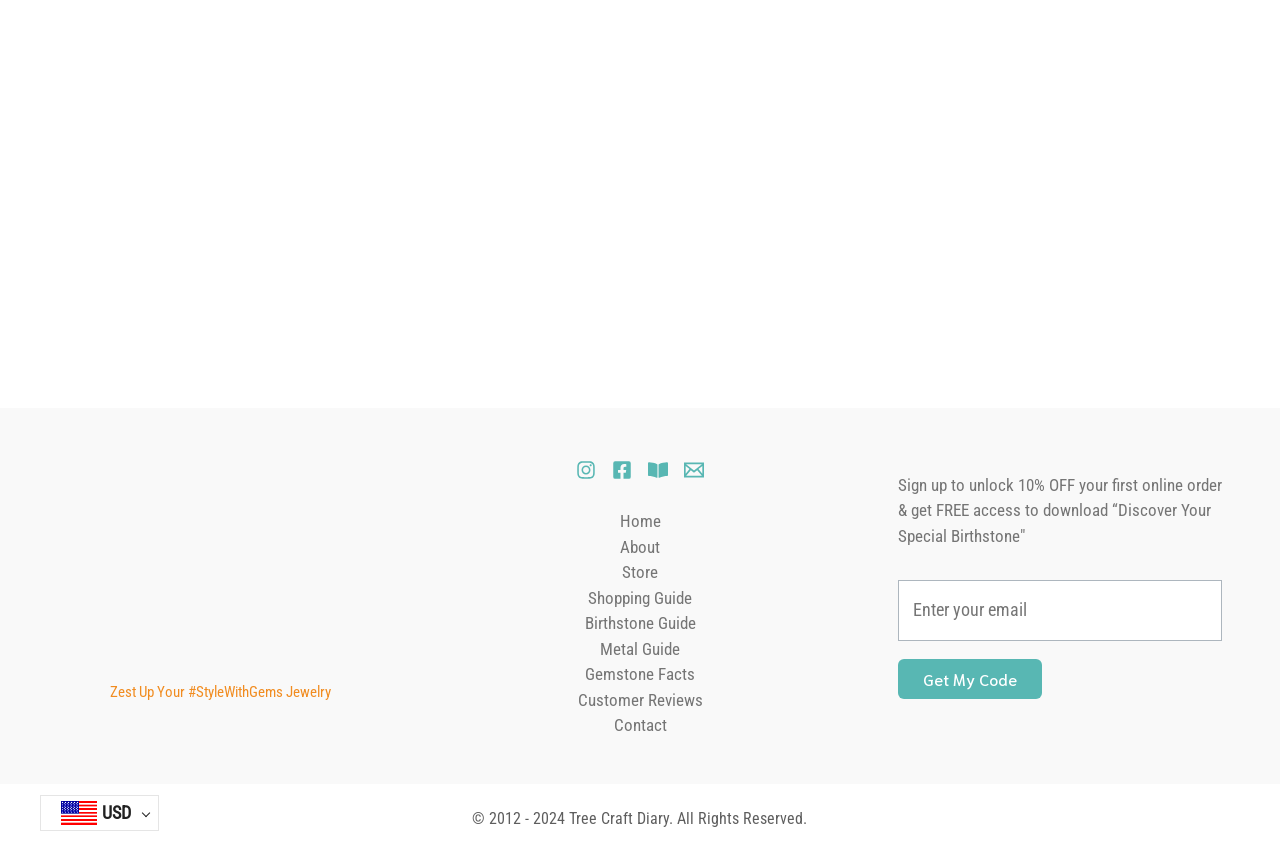Determine the coordinates of the bounding box that should be clicked to complete the instruction: "Click the Facebook link". The coordinates should be represented by four float numbers between 0 and 1: [left, top, right, bottom].

[0.478, 0.539, 0.494, 0.562]